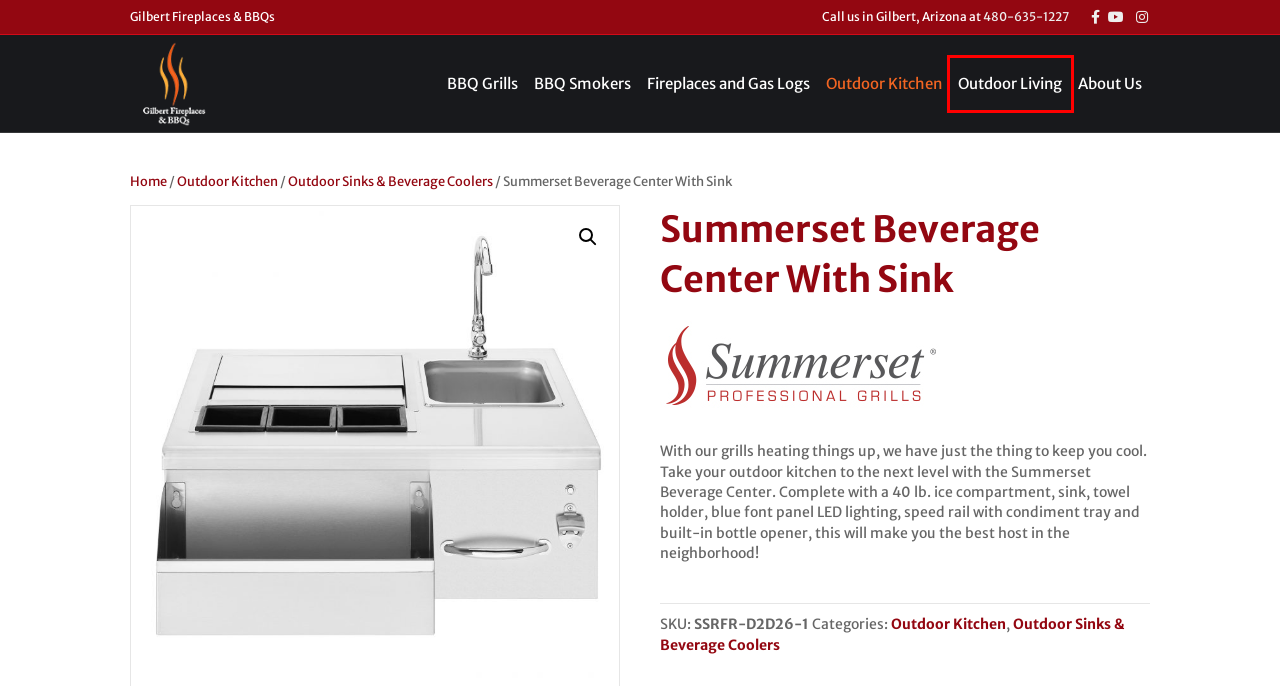You have a screenshot of a webpage where a red bounding box highlights a specific UI element. Identify the description that best matches the resulting webpage after the highlighted element is clicked. The choices are:
A. BBQ Smokers - Electric Fireplaces, Barbecue Grills | Gilbert, AZ
B. BBQ Grills - Electric Fireplaces, Barbecue Grills | Gilbert, AZ
C. Fireplaces, Barbecue Grills, Firepits and More - Electric Fireplaces, Barbecue Grills | Gilbert, AZ
D. Outdoor Living - Electric Fireplaces, Barbecue Grills | Gilbert, AZ
E. Outdoor Sinks & Beverage Coolers - Electric Fireplaces, Barbecue Grills | Gilbert, AZ
F. Fireplaces and Gas Logs - Electric Fireplaces, Barbecue Grills | Gilbert, AZ
G. Outdoor Kitchen - Electric Fireplaces, Barbecue Grills | Gilbert, AZ
H. About Us - Electric Fireplaces, Barbecue Grills | Gilbert, AZ

D